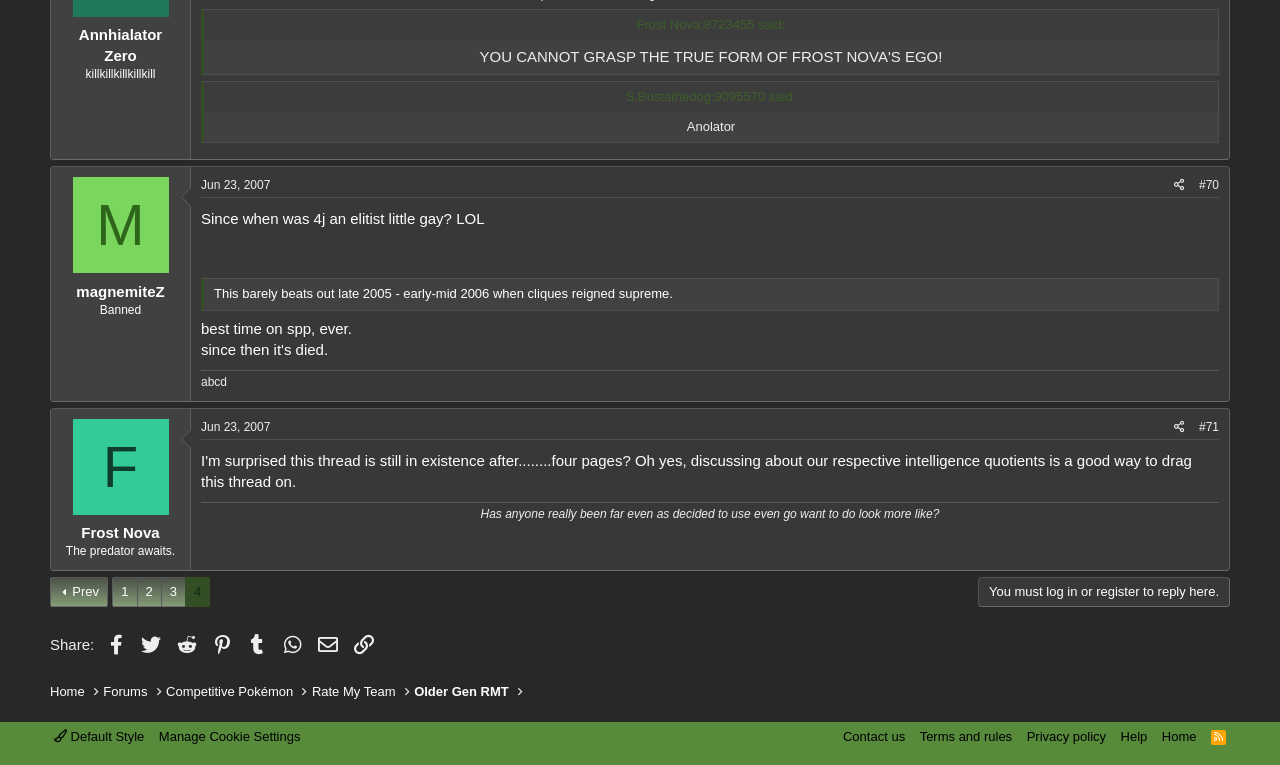Given the description: "Rate My Team", determine the bounding box coordinates of the UI element. The coordinates should be formatted as four float numbers between 0 and 1, [left, top, right, bottom].

[0.244, 0.892, 0.309, 0.917]